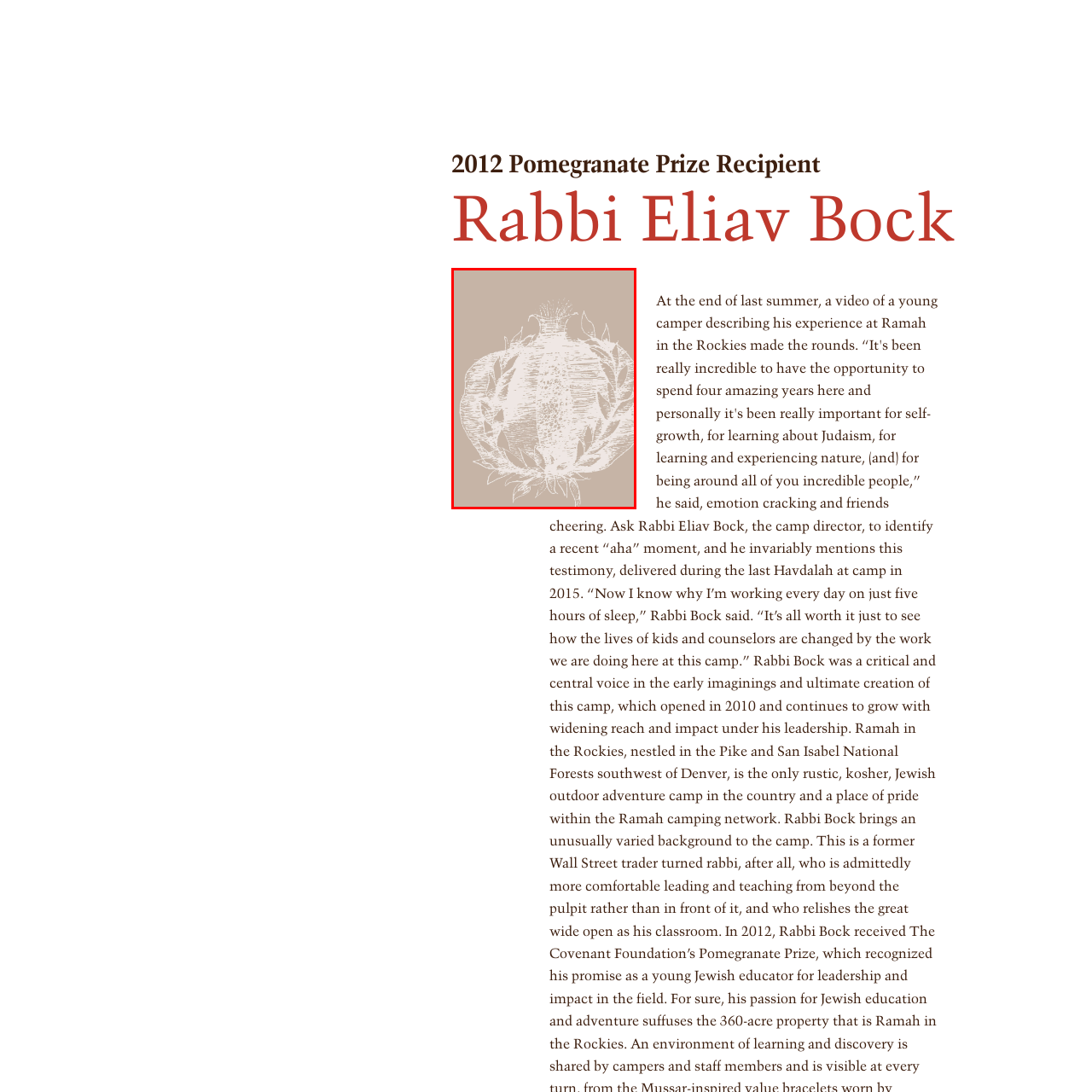Review the image segment marked with the grey border and deliver a thorough answer to the following question, based on the visual information provided: 
What themes does the imagery embody?

The imagery embodies the themes of abundance and fertility because the caption states that the pomegranate is often associated with abundance and fertility, and it beautifully embodies the themes relevant to the title '2012 Pomegranate Prize Recipient'.